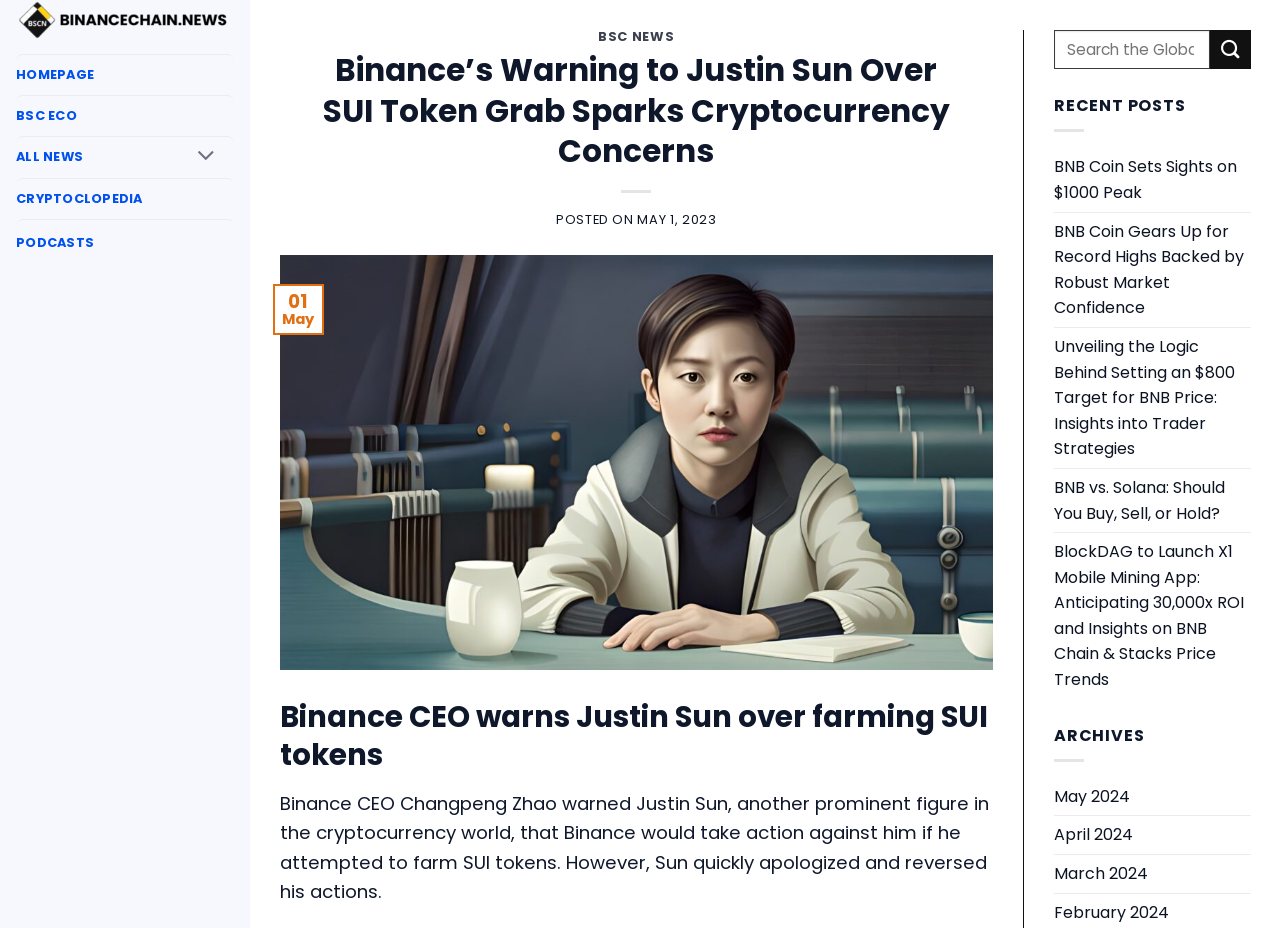Find the bounding box coordinates of the area that needs to be clicked in order to achieve the following instruction: "Go to homepage". The coordinates should be specified as four float numbers between 0 and 1, i.e., [left, top, right, bottom].

[0.012, 0.059, 0.183, 0.102]